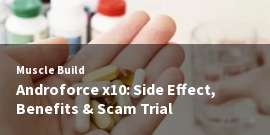Create an exhaustive description of the image.

The image showcases the title "Androforce x10: Side Effect, Benefits & Scam Trial," prominently featured over a blurred background that includes various nutritional supplement bottles. The visual suggests a focus on health and fitness, particularly regarding muscle building and the efficacy of organic supplements. Beneath the title, the category "Muscle Build" indicates the theme of the content, likely attracting readers interested in enhancing their fitness routines through supplementation.